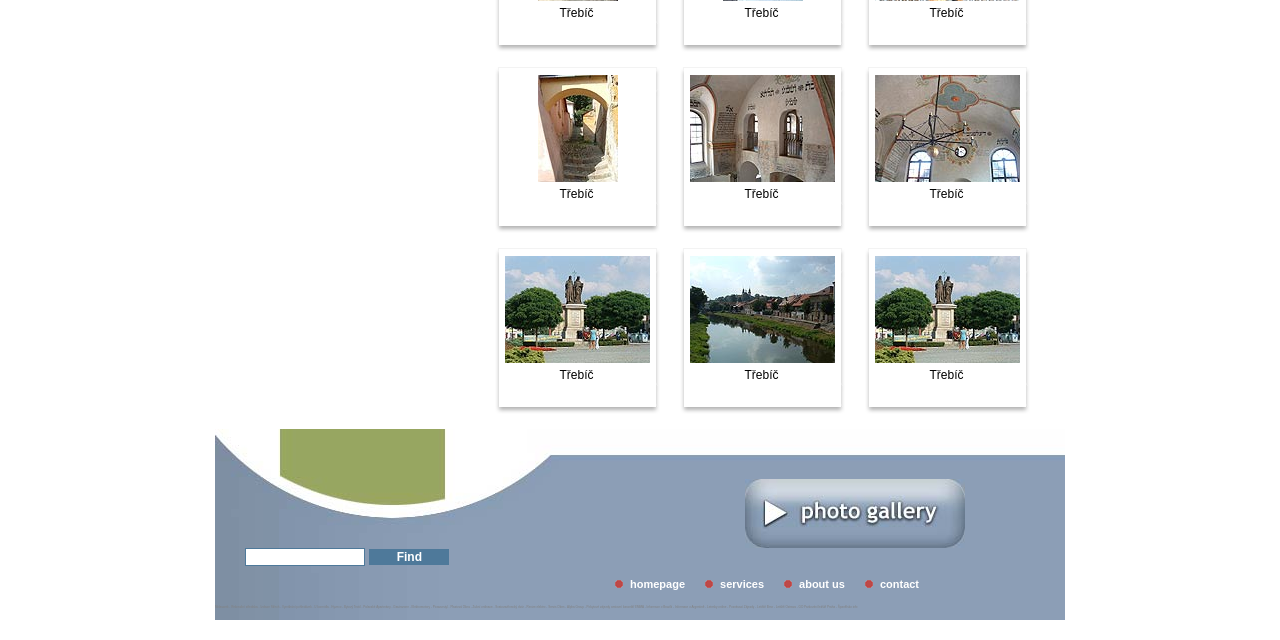Identify the bounding box coordinates for the UI element mentioned here: "about us". Provide the coordinates as four float values between 0 and 1, i.e., [left, top, right, bottom].

[0.624, 0.903, 0.66, 0.922]